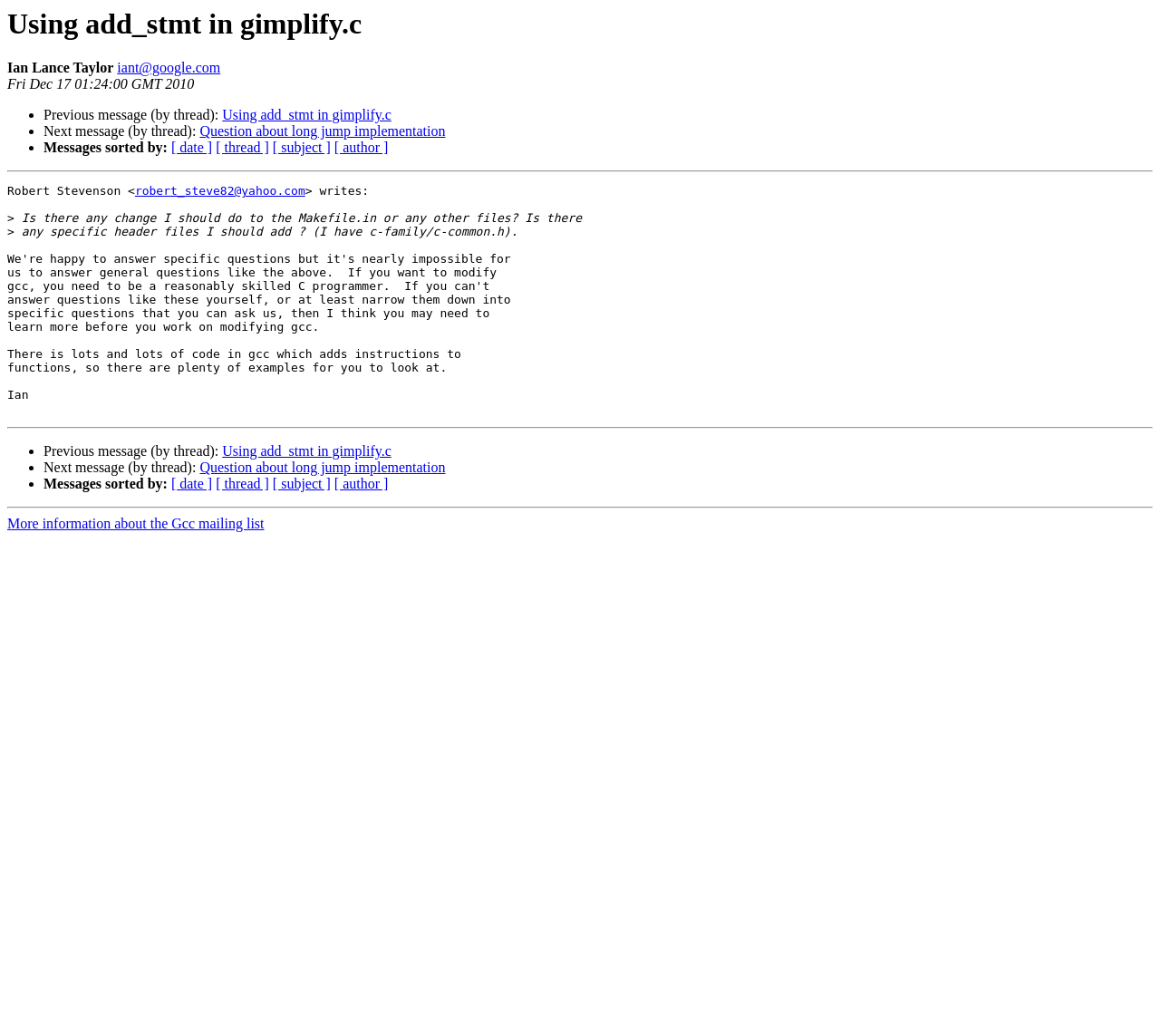What is the date of the message?
Provide a thorough and detailed answer to the question.

The date of the message can be found by looking at the text 'Fri Dec 17 01:24:00 GMT 2010' which is located above the author's name and email address.